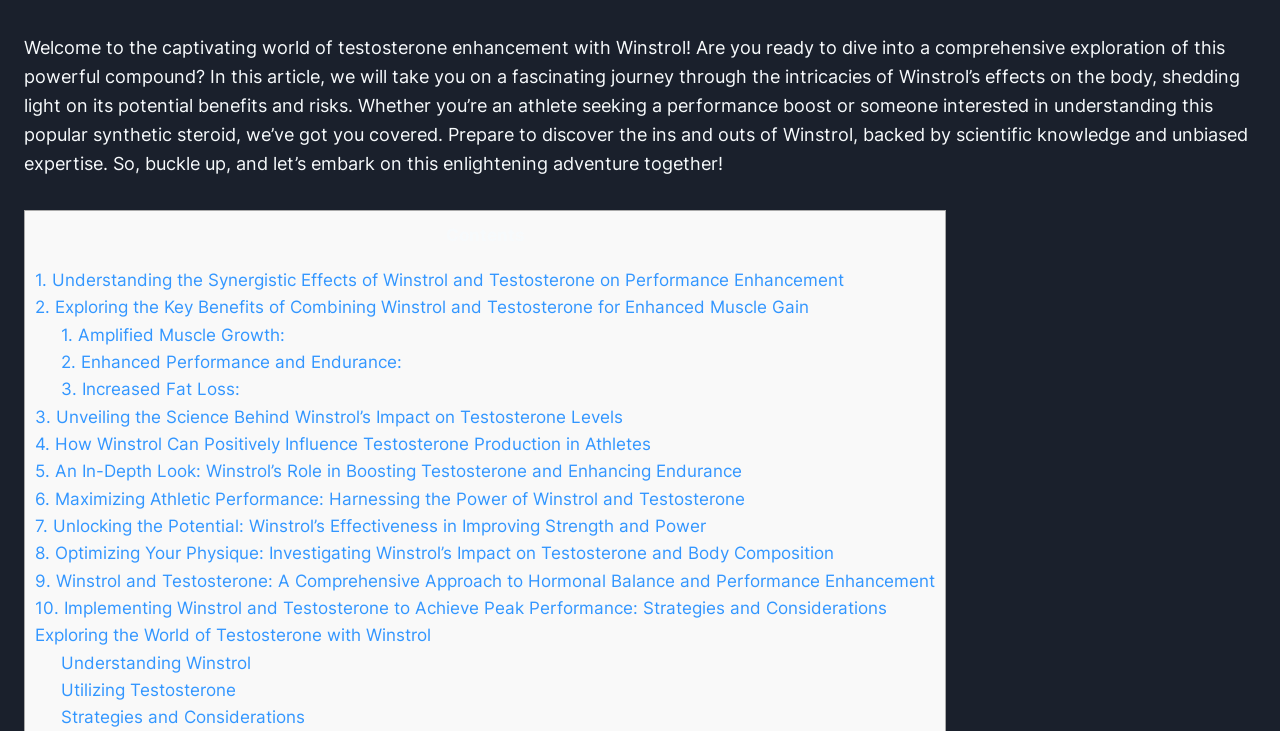Please determine the bounding box coordinates, formatted as (top-left x, top-left y, bottom-right x, bottom-right y), with all values as floating point numbers between 0 and 1. Identify the bounding box of the region described as: 3. Increased Fat Loss:

[0.047, 0.517, 0.187, 0.546]